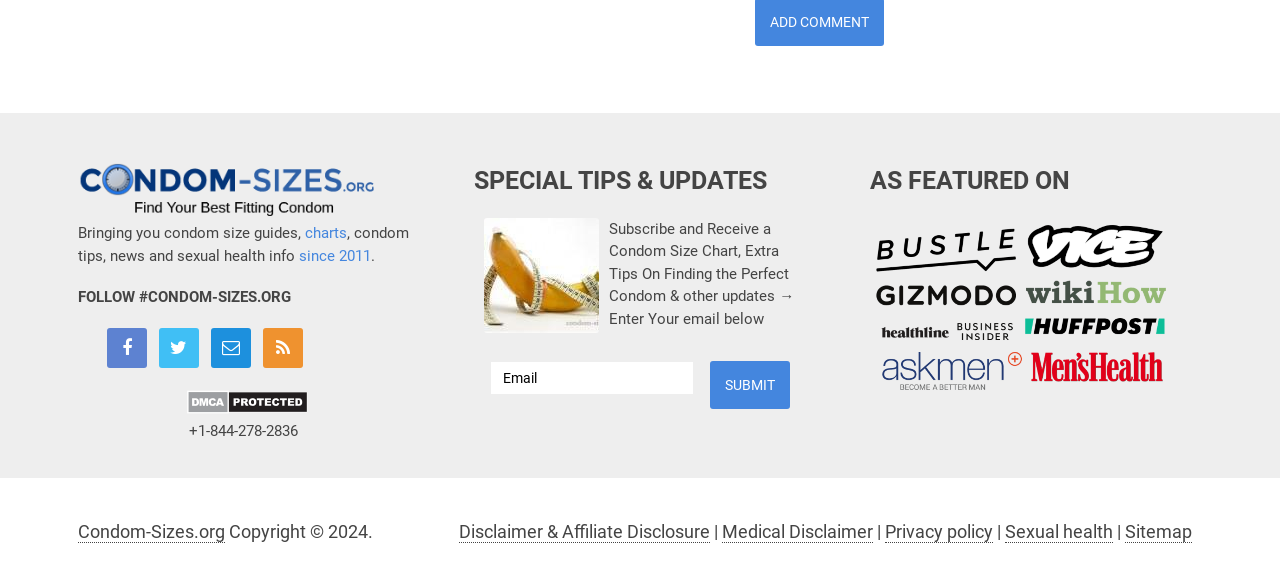Please look at the image and answer the question with a detailed explanation: What is the purpose of the 'Subscribe' section?

The 'Subscribe' section allows users to enter their email address and receive updates, including a condom size chart, extra tips, and other information from the website.